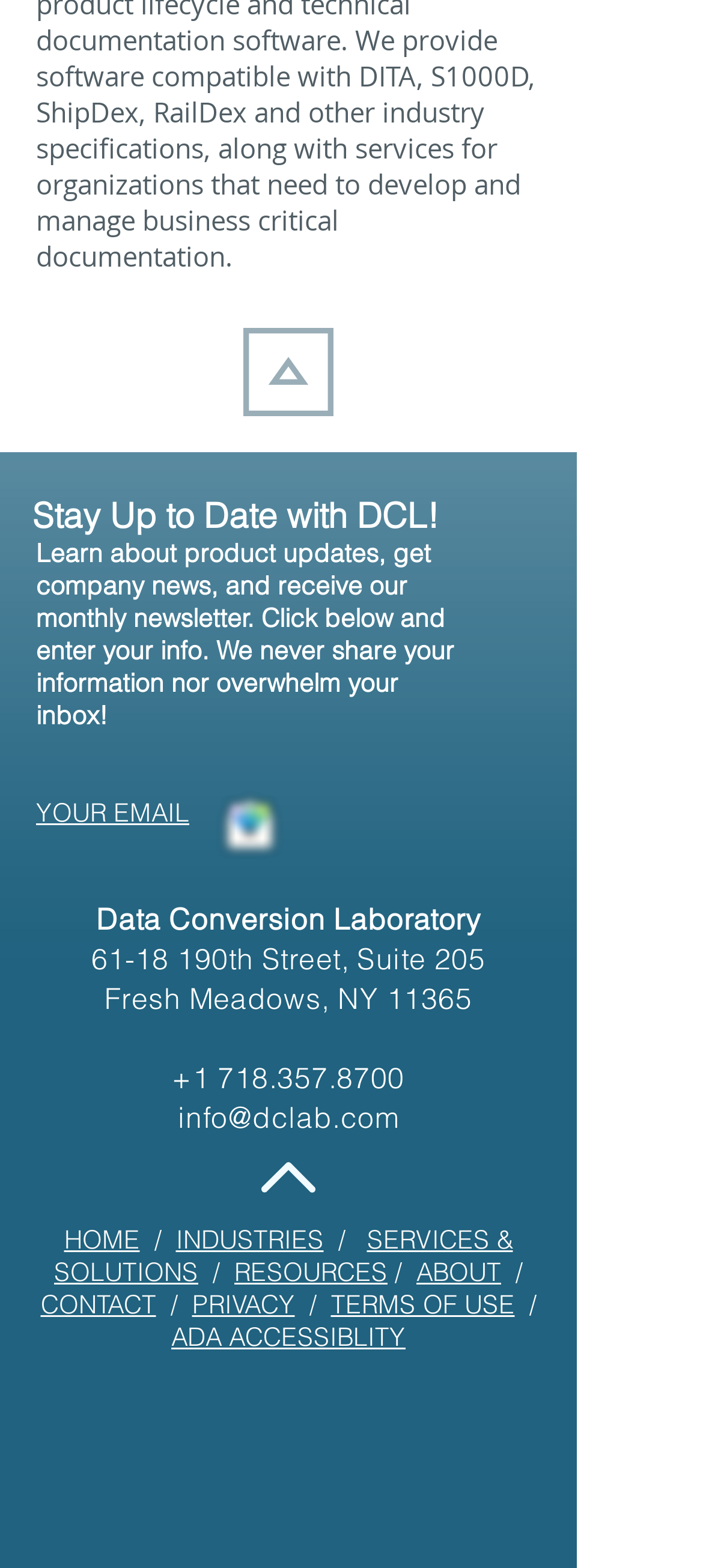What is the purpose of the email input field?
From the image, respond with a single word or phrase.

To receive newsletter